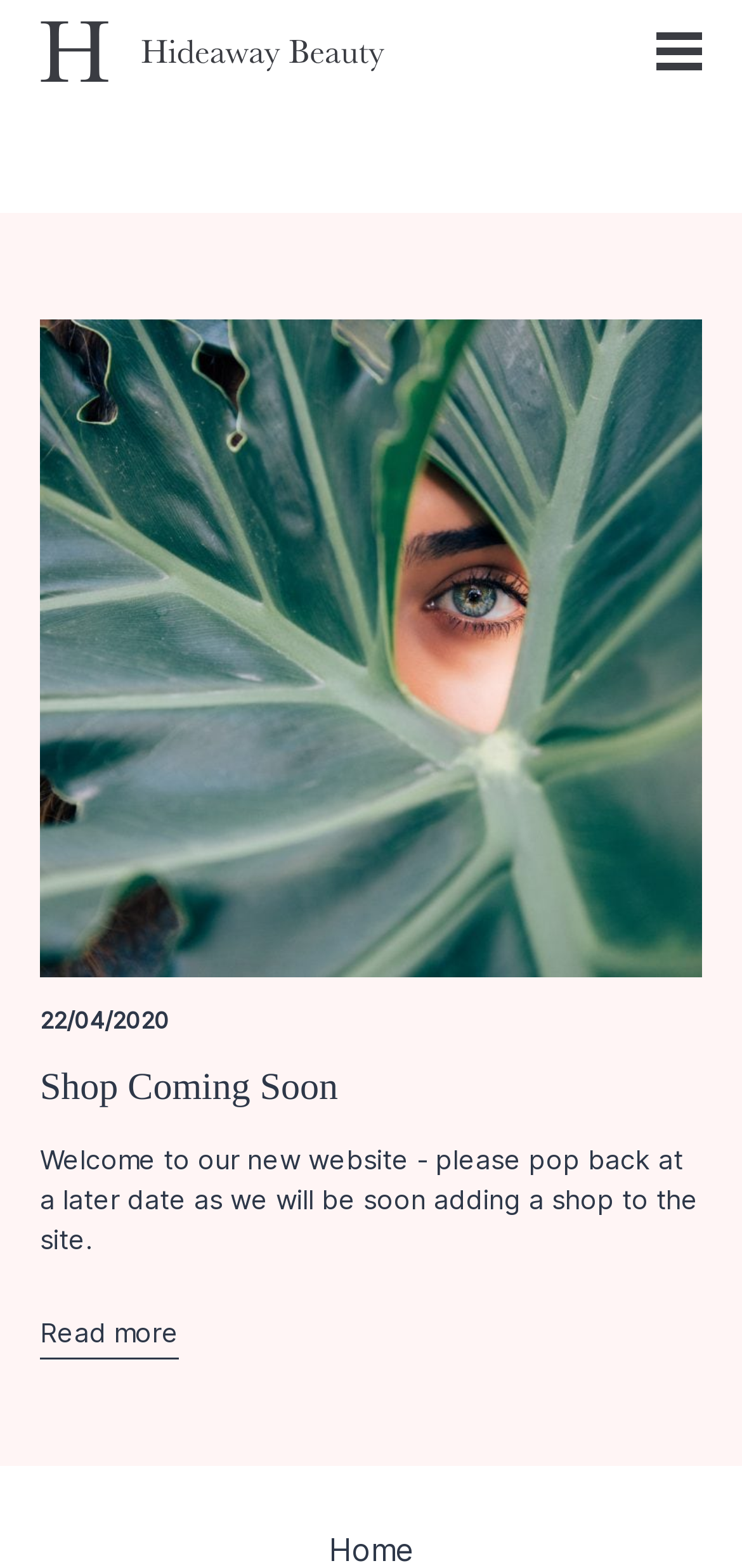Using the webpage screenshot, locate the HTML element that fits the following description and provide its bounding box: "Shop Coming Soon".

[0.054, 0.68, 0.456, 0.706]